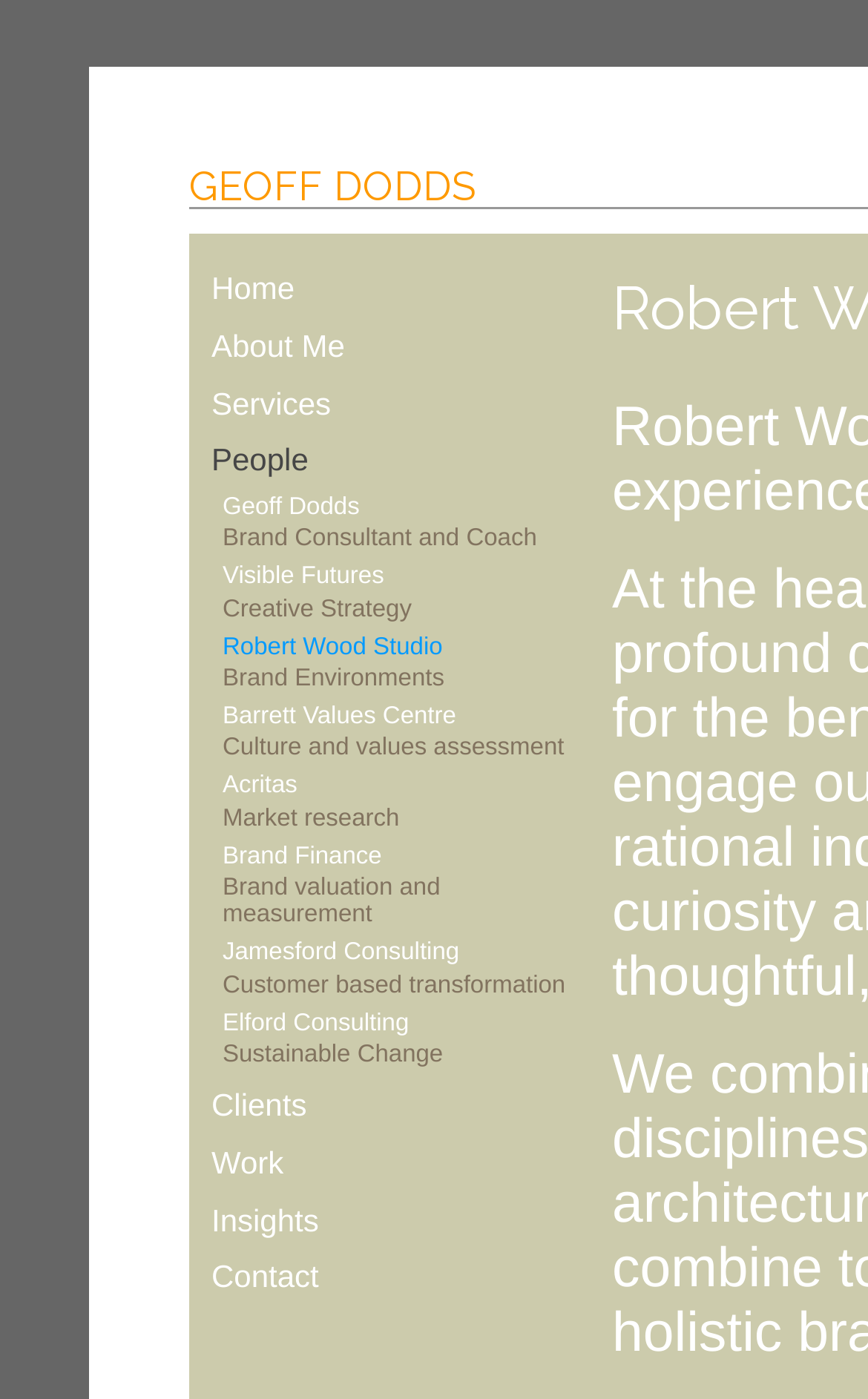Kindly determine the bounding box coordinates for the clickable area to achieve the given instruction: "Read about Geoff Dodds".

[0.256, 0.351, 0.679, 0.395]